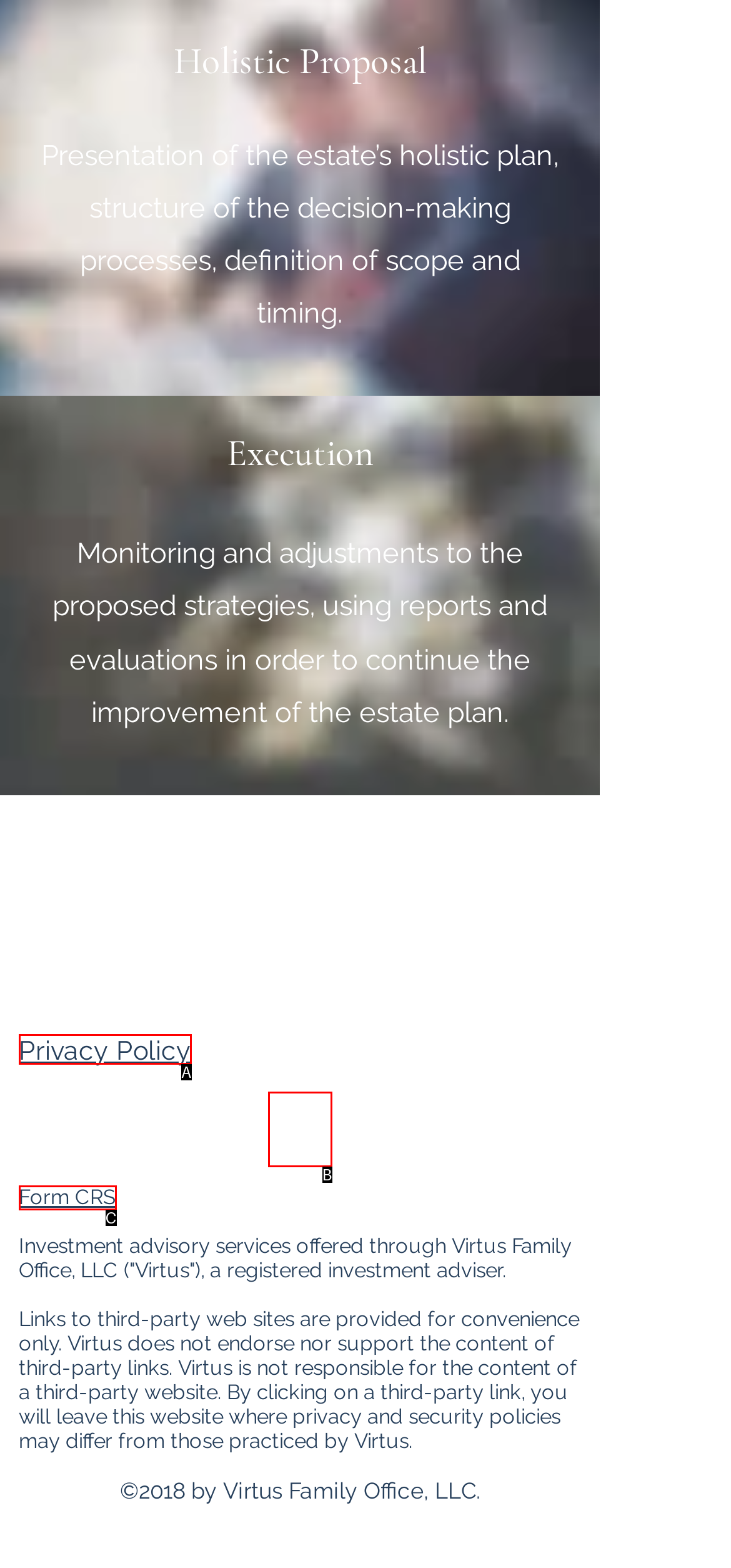From the given choices, identify the element that matches: title="Virtus Form CRS March 2024.docx.pdf"
Answer with the letter of the selected option.

B